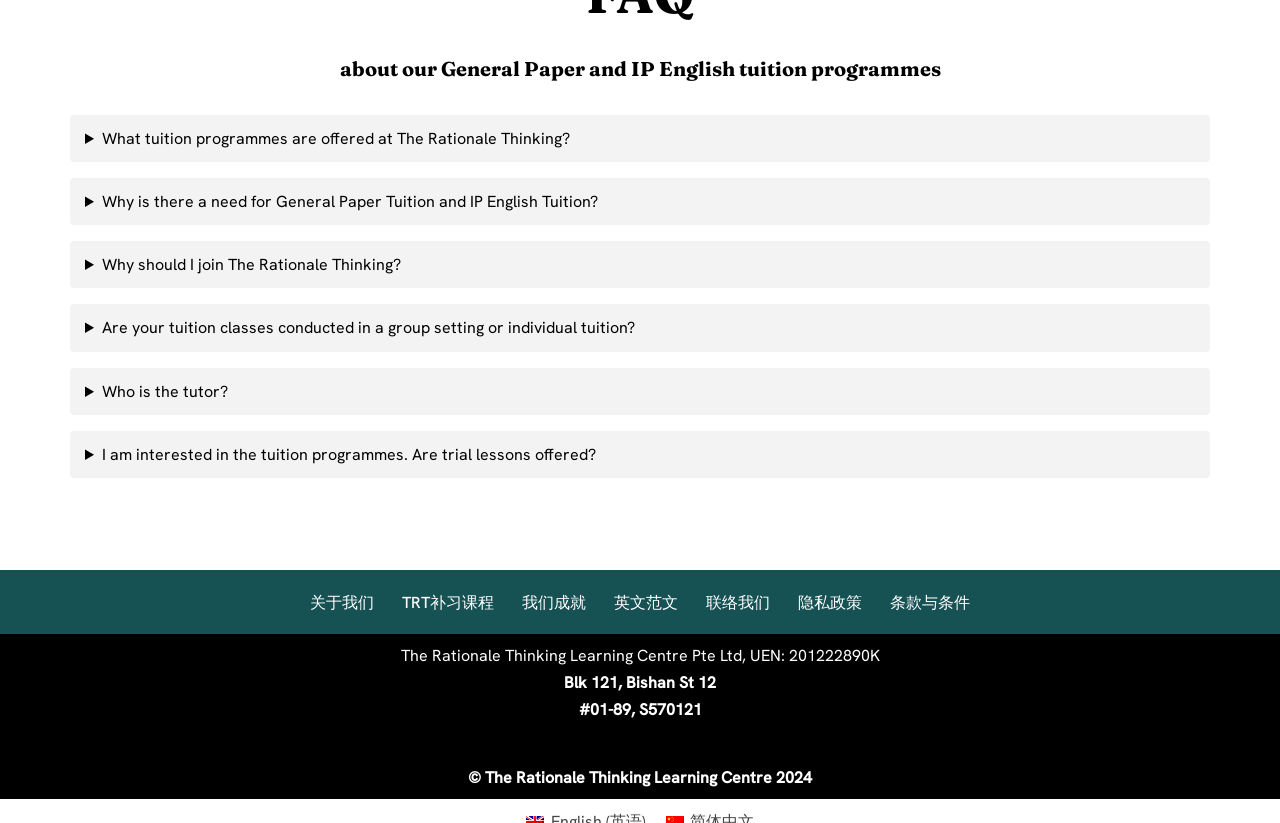Identify the bounding box coordinates of the section to be clicked to complete the task described by the following instruction: "Expand 'Why is there a need for General Paper Tuition and IP English Tuition?'". The coordinates should be four float numbers between 0 and 1, formatted as [left, top, right, bottom].

[0.055, 0.216, 0.945, 0.274]